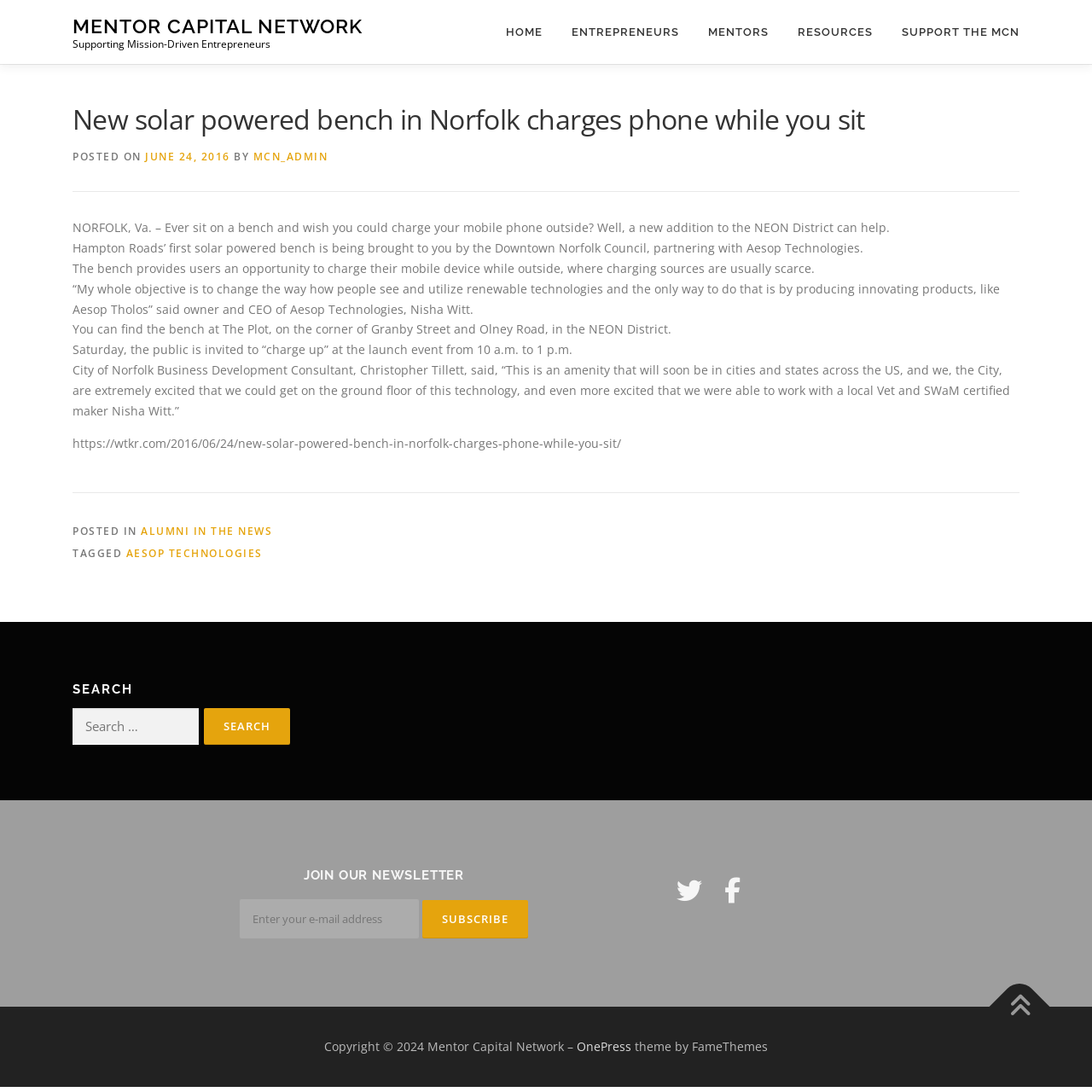Construct a comprehensive caption that outlines the webpage's structure and content.

The webpage is about a new solar-powered bench in Norfolk that allows users to charge their mobile phones while sitting. The page is divided into several sections. At the top, there is a navigation menu with five links: "HOME", "ENTREPRENEURS", "MENTORS", "RESOURCES", and "SUPPORT THE MCN". Below the navigation menu, there is a main article section that takes up most of the page.

The article section has a heading that reads "New solar powered bench in Norfolk charges phone while you sit" and is followed by a series of paragraphs that describe the bench and its features. The paragraphs are separated by a small gap, and the text is written in a clear and concise manner. There are six paragraphs in total, with the first paragraph introducing the concept of the solar-powered bench and the subsequent paragraphs providing more details about its features and benefits.

To the right of the article section, there is a sidebar that contains a search bar, a section to join the newsletter, and several social media links. The search bar is located at the top of the sidebar and allows users to search for specific keywords. Below the search bar, there is a section to join the newsletter, which includes a text box to enter an email address and a "Subscribe" button. The social media links are located at the bottom of the sidebar and include links to Facebook, Twitter, and Instagram.

At the bottom of the page, there is a footer section that contains copyright information, a link to the theme provider, and a link to the website's administrator. The footer section is divided into three columns, with the copyright information and theme provider link on the left, the administrator link in the center, and a blank column on the right.

Overall, the webpage has a clean and organized layout, with a clear hierarchy of information and easy-to-read text. The use of headings, paragraphs, and whitespace makes it easy to navigate and understand the content.